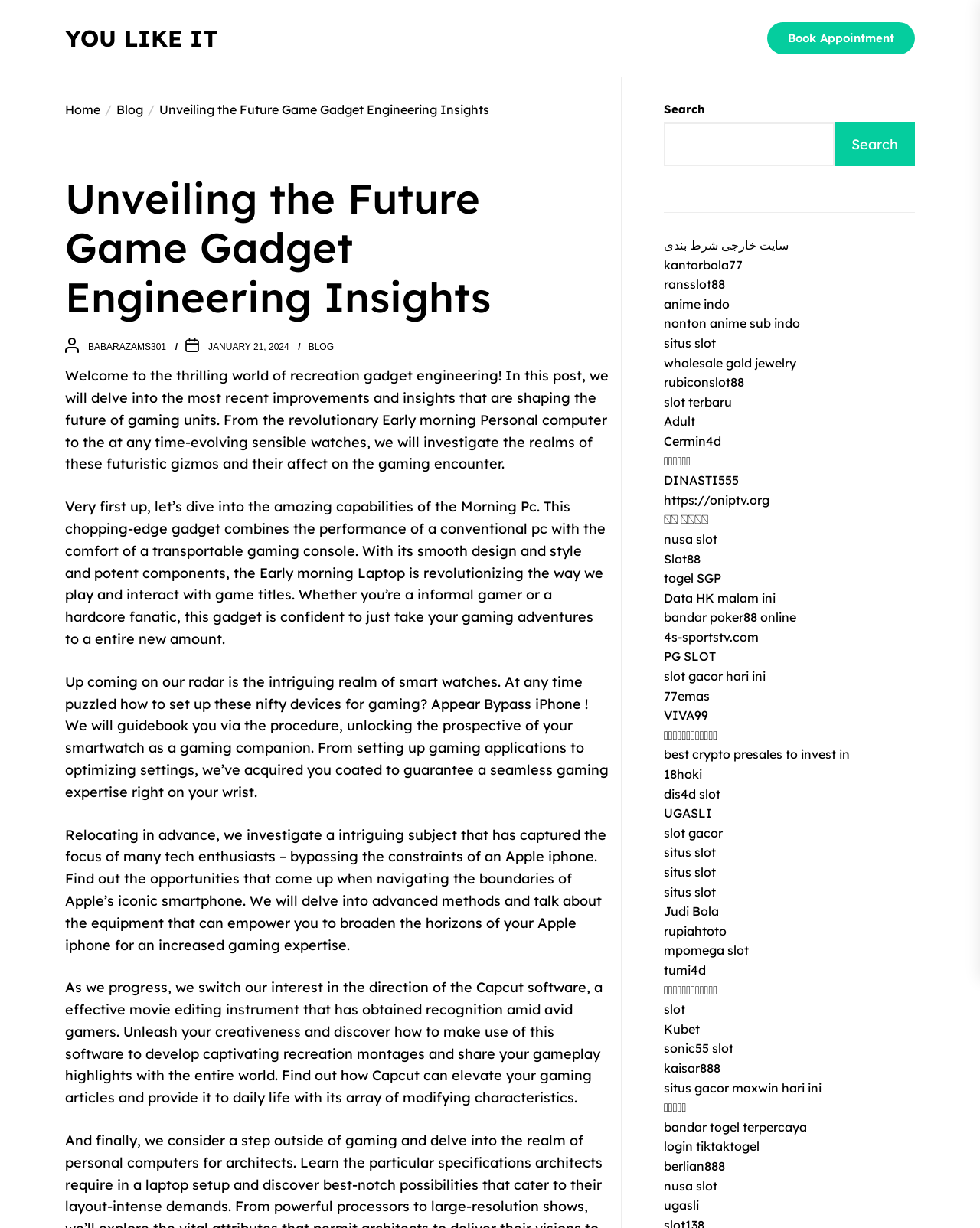Based on what you see in the screenshot, provide a thorough answer to this question: What is the date of the blog post?

The date of the blog post can be found by looking at the link 'JANUARY 21, 2024' which is located below the heading 'Unveiling the Future Game Gadget Engineering Insights'.